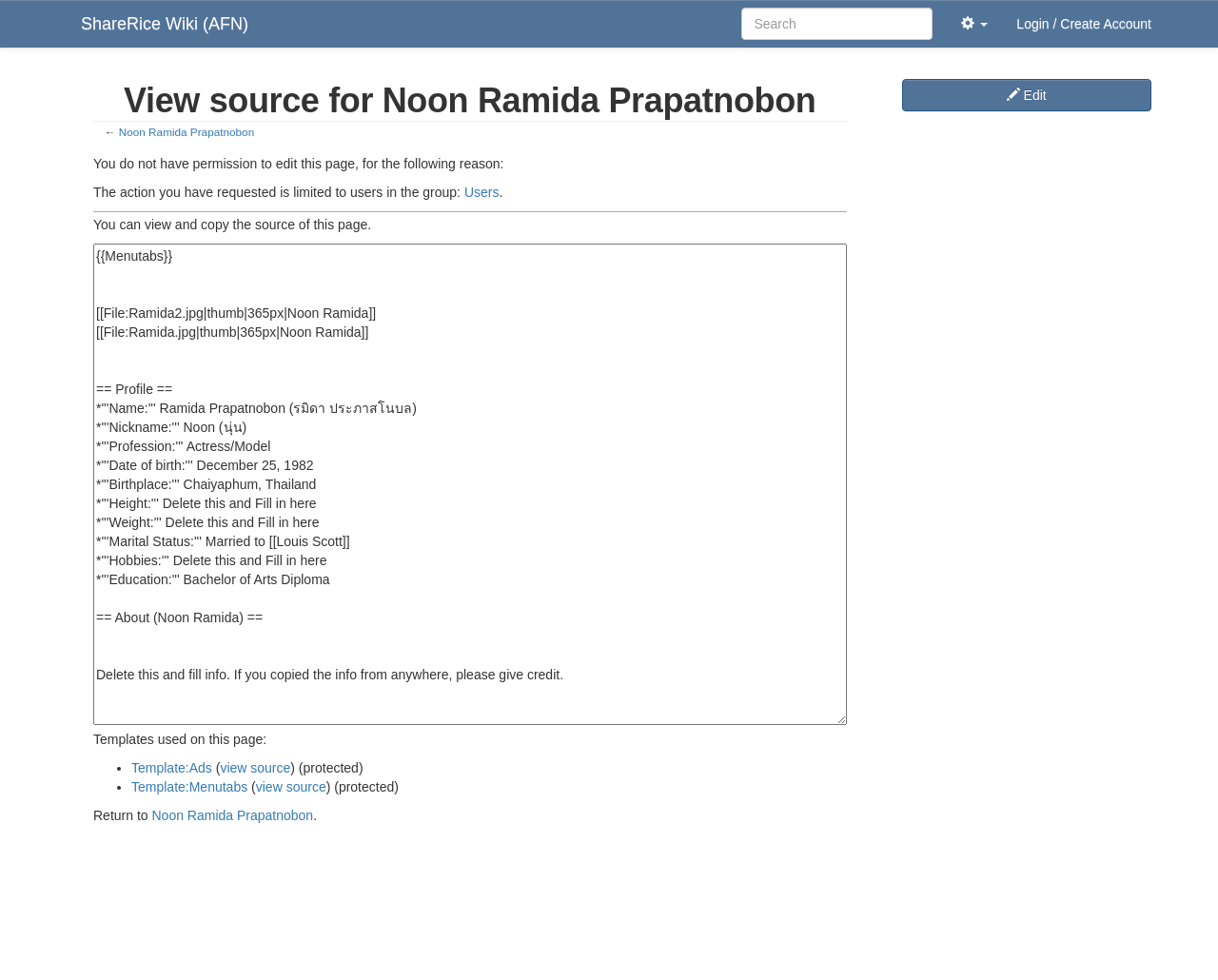Identify the bounding box coordinates of the HTML element based on this description: "Template:Menutabs".

[0.108, 0.795, 0.203, 0.811]